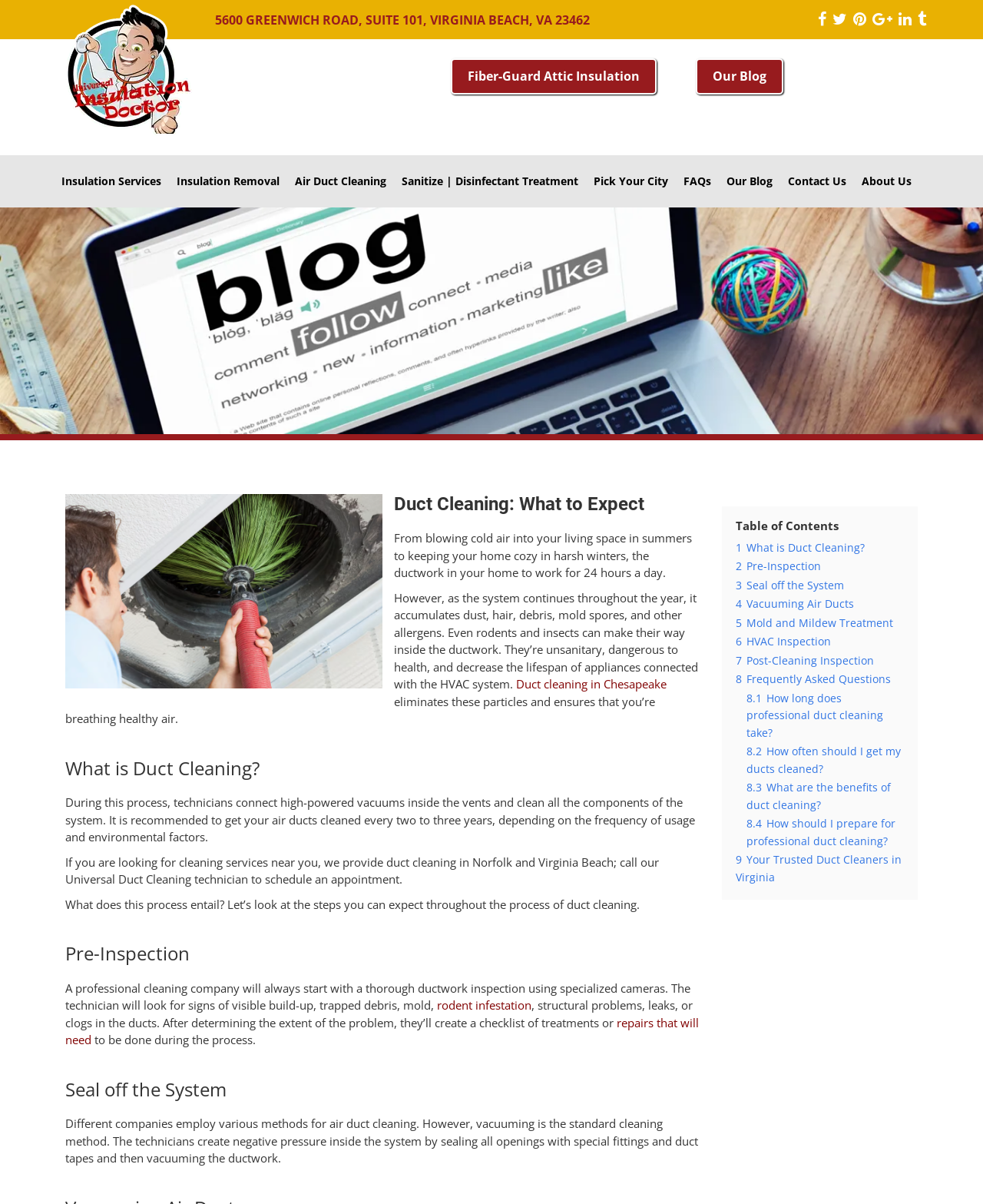What is the first step in the duct cleaning process?
Deliver a detailed and extensive answer to the question.

I found the answer by reading the heading element that explains the steps involved in the duct cleaning process, and the first step is Pre-Inspection.